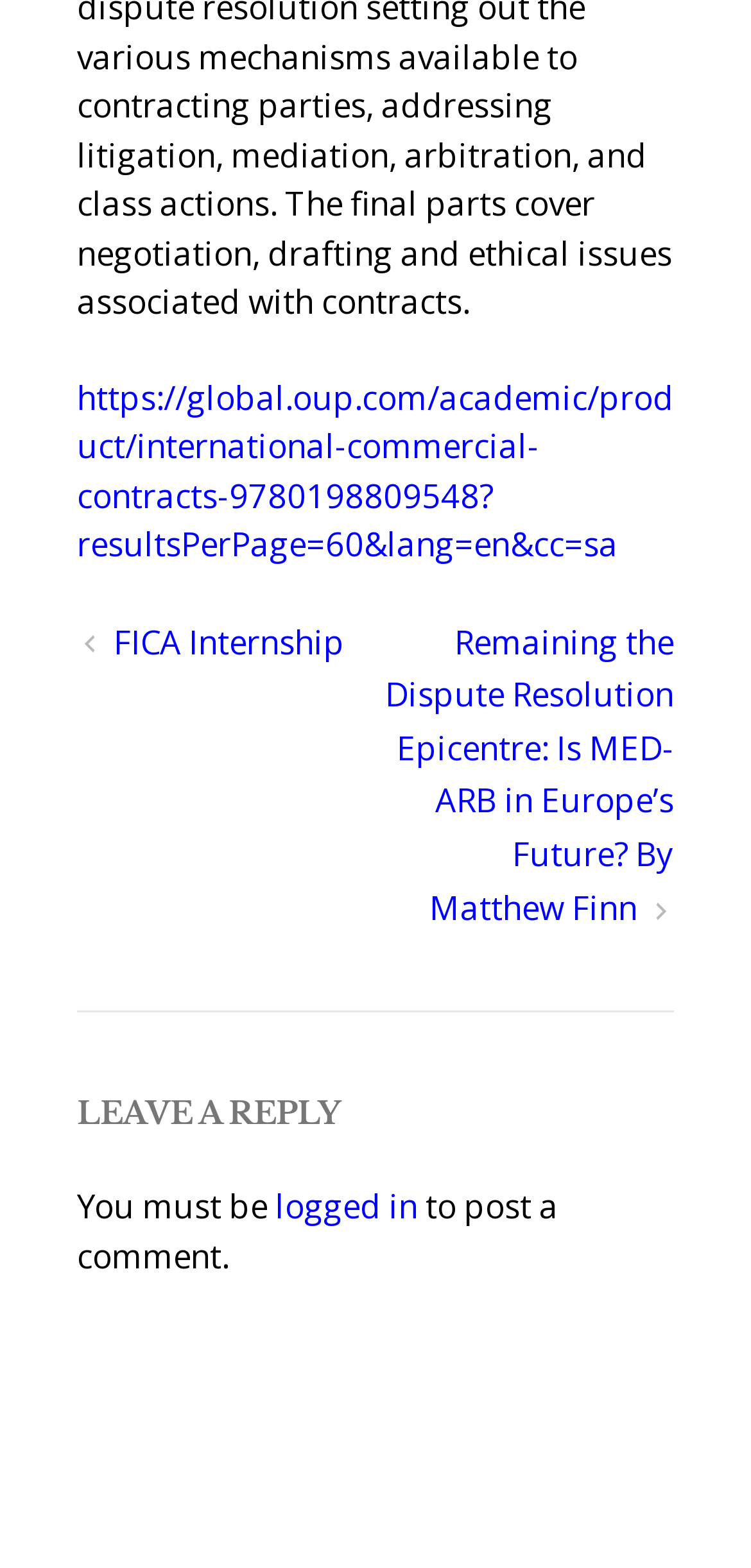Please give a concise answer to this question using a single word or phrase: 
What is the text above the 'logged in' link?

You must be